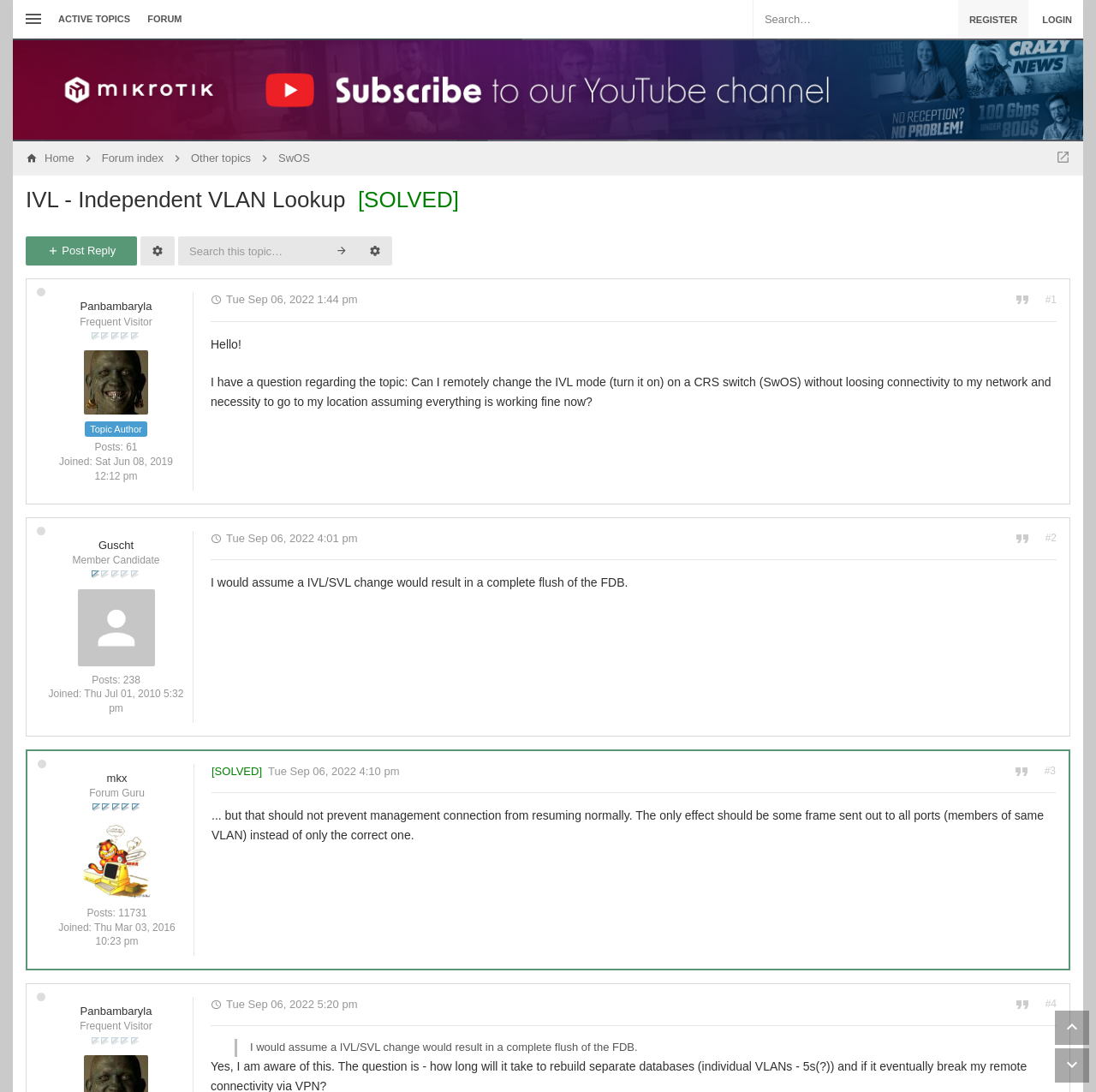What is the username of the user who started this topic?
Refer to the image and provide a concise answer in one word or phrase.

Panbambaryla